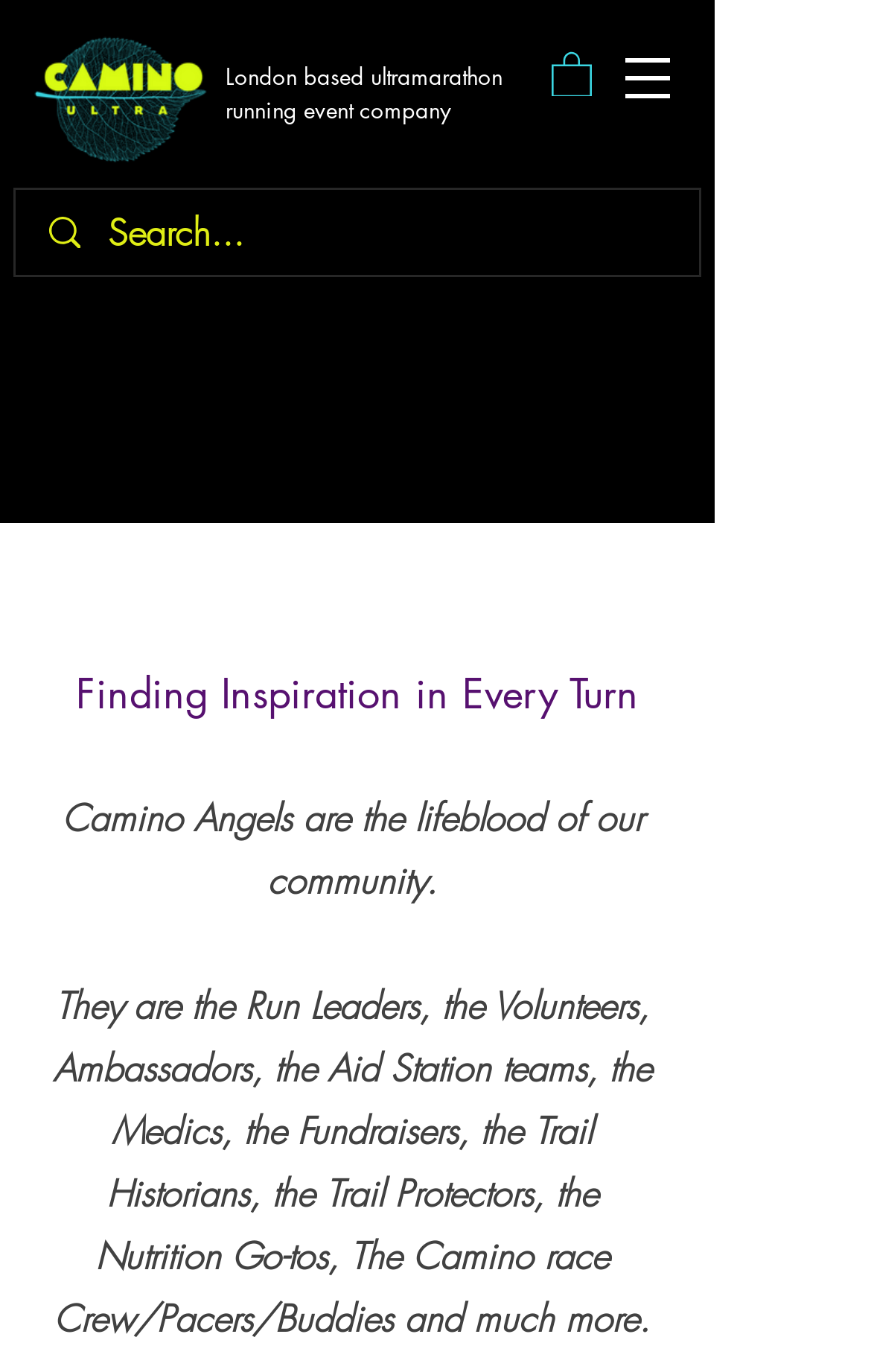What is the purpose of the search box?
Please interpret the details in the image and answer the question thoroughly.

The search box is present on the webpage with a placeholder text 'Search...', which indicates that it is meant for users to search for specific content within the website.